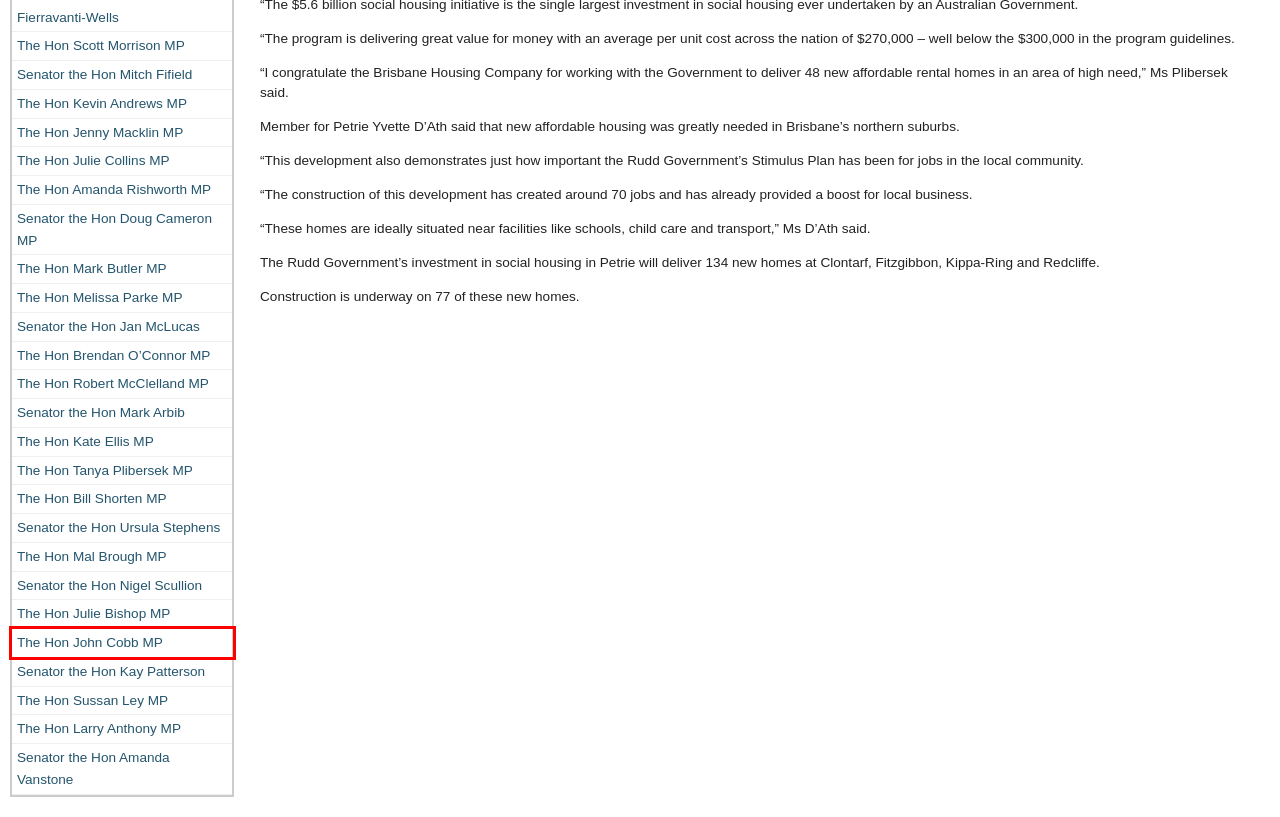Evaluate the webpage screenshot and identify the element within the red bounding box. Select the webpage description that best fits the new webpage after clicking the highlighted element. Here are the candidates:
A. The Hon Mark Butler MP | Former Ministers and Parliamentary Secretaries
B. Senator the Hon Doug Cameron MP | Former Ministers and Parliamentary Secretaries
C. The Hon John Cobb MP | Former Ministers and Parliamentary Secretaries
D. The Hon Kevin Andrews MP | Former Ministers and Parliamentary Secretaries
E. Senator the Hon Nigel Scullion | Former Ministers and Parliamentary Secretaries
F. The Hon Amanda Rishworth MP | Former Ministers and Parliamentary Secretaries
G. The Hon Bill Shorten MP | Former Ministers and Parliamentary Secretaries
H. Senator the Hon Mitch Fifield | Former Ministers and Parliamentary Secretaries

C